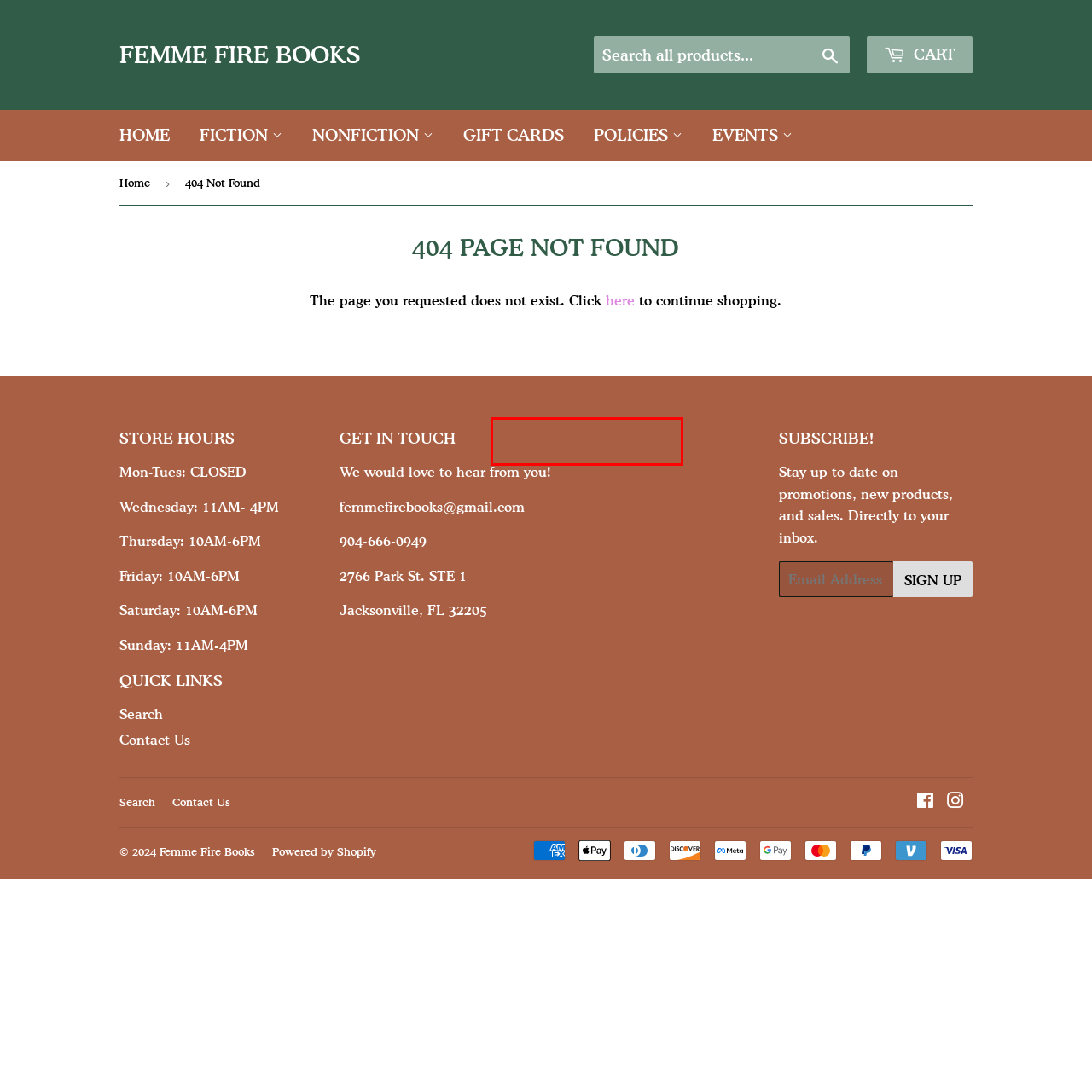Review the screenshot of a webpage which includes a red bounding box around an element. Select the description that best fits the new webpage once the element in the bounding box is clicked. Here are the candidates:
A. Start and grow your e-commerce business - 3-Day Free Trial - Shopify USA
B. Products – Tagged "family fiction" – Femme Fire Books
C. Products – Tagged "coming of age" – Femme Fire Books
D. Products – Tagged "myth" – Femme Fire Books
E. Products – Tagged "science fiction" – Femme Fire Books
F. Products – Tagged "magical realism" – Femme Fire Books
G. Products – Tagged "fantasy" – Femme Fire Books
H. Products – Tagged "short stories" – Femme Fire Books

D